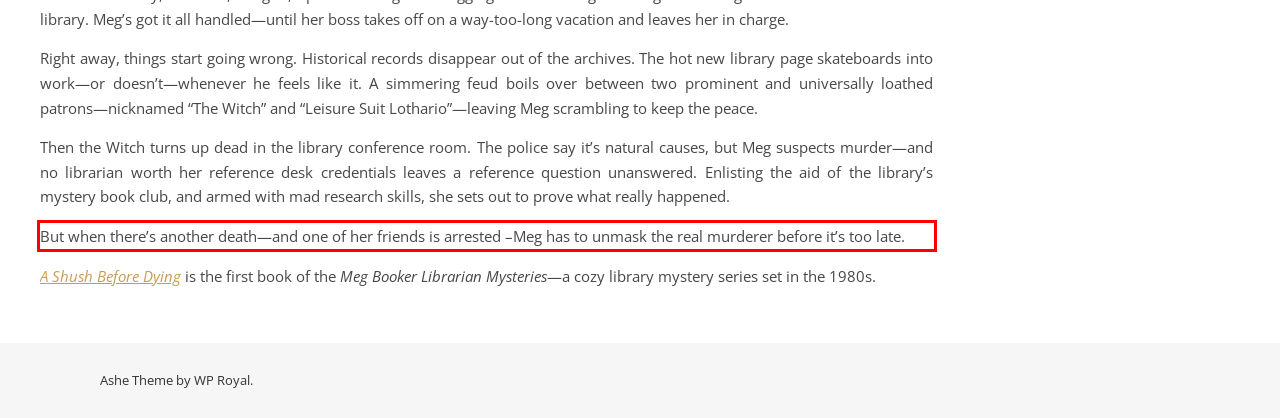With the given screenshot of a webpage, locate the red rectangle bounding box and extract the text content using OCR.

﻿But when there’s another death—and one of her friends is arrested –Meg has to unmask the real murderer before it’s too late.